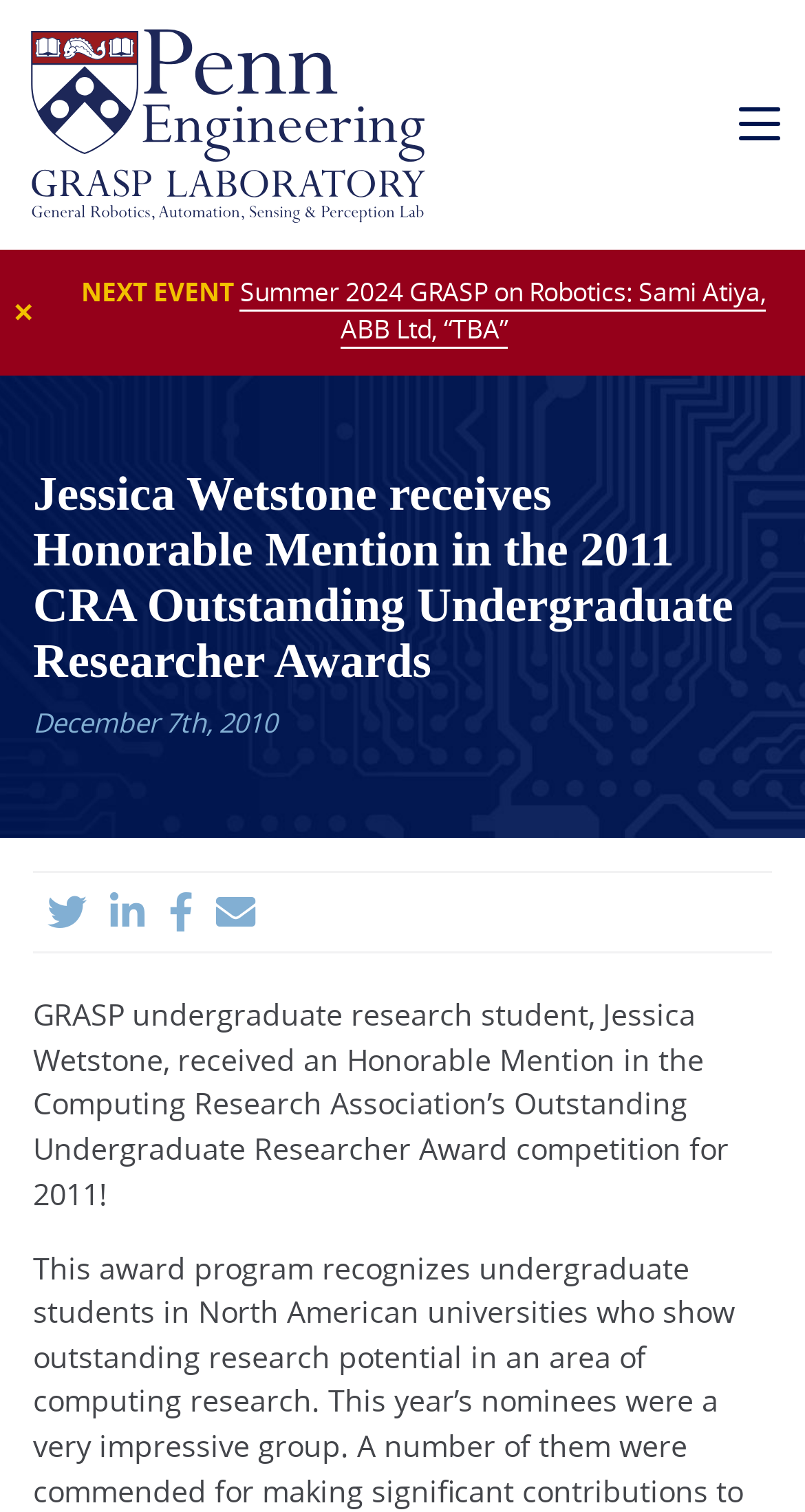What is the name of the research student?
Please provide a comprehensive answer based on the visual information in the image.

The name of the research student can be found in the StaticText element with the text 'GRASP undergraduate research student, Jessica Wetstone, received an Honorable Mention in the Computing Research Association’s Outstanding Undergraduate Researcher Award competition for 2011!'.